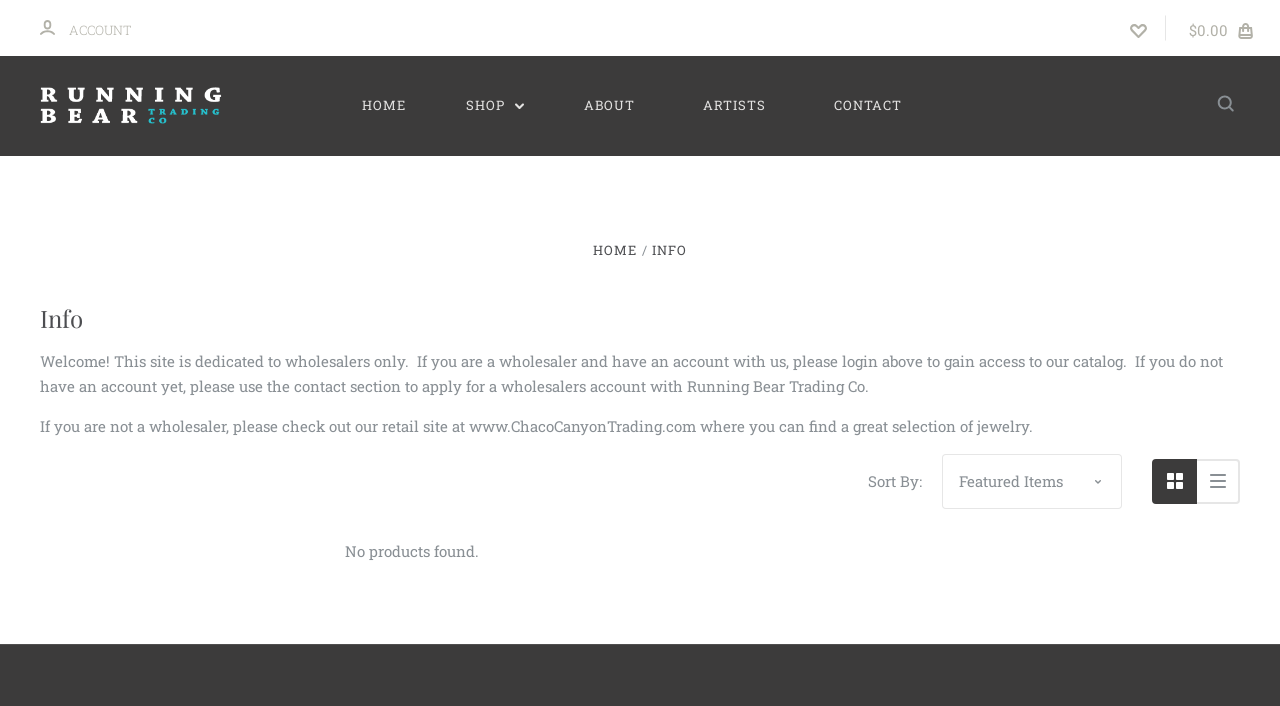What is the current state of the combobox?
Provide a concise answer using a single word or phrase based on the image.

Not expanded